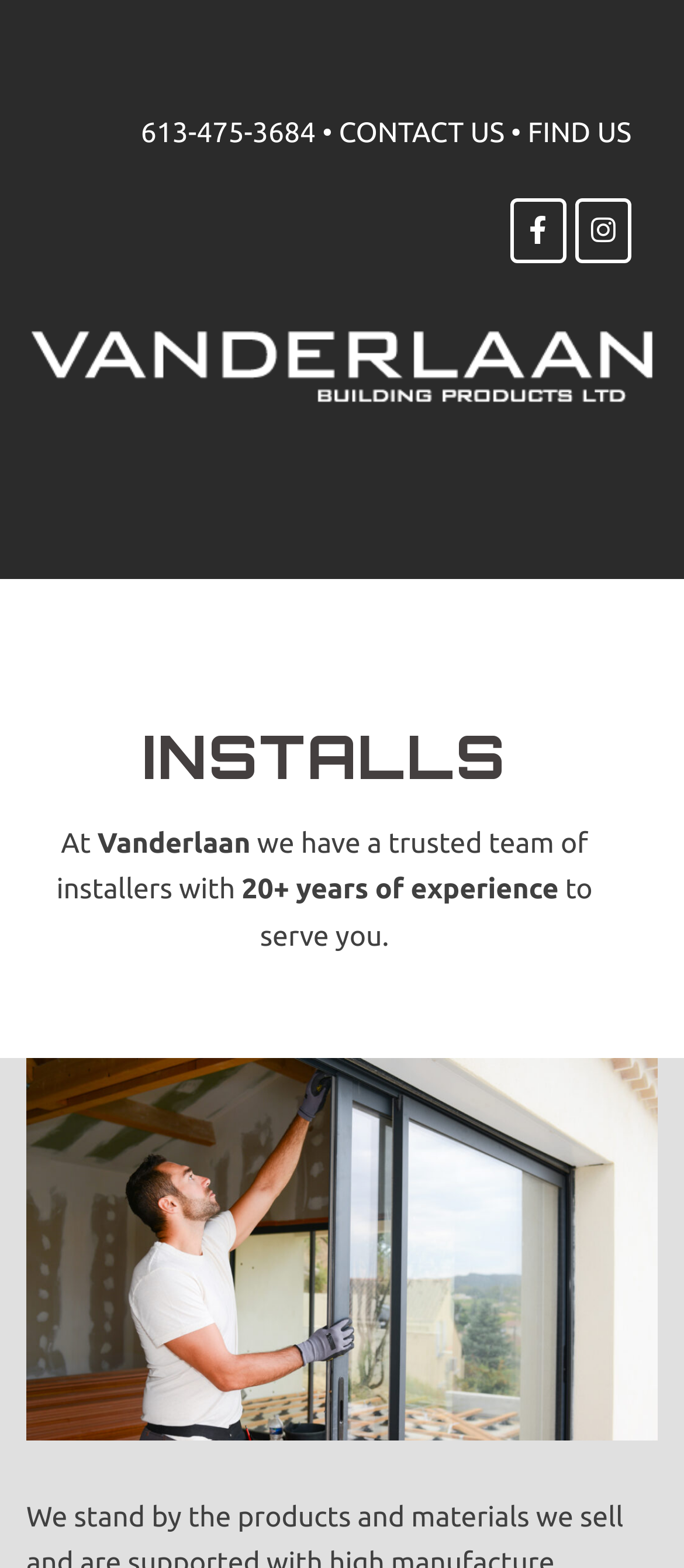Please analyze the image and give a detailed answer to the question:
What is the experience of the installers?

The experience of the installers can be found in the text '20+ years of experience' which is located below the heading 'INSTALLS'.